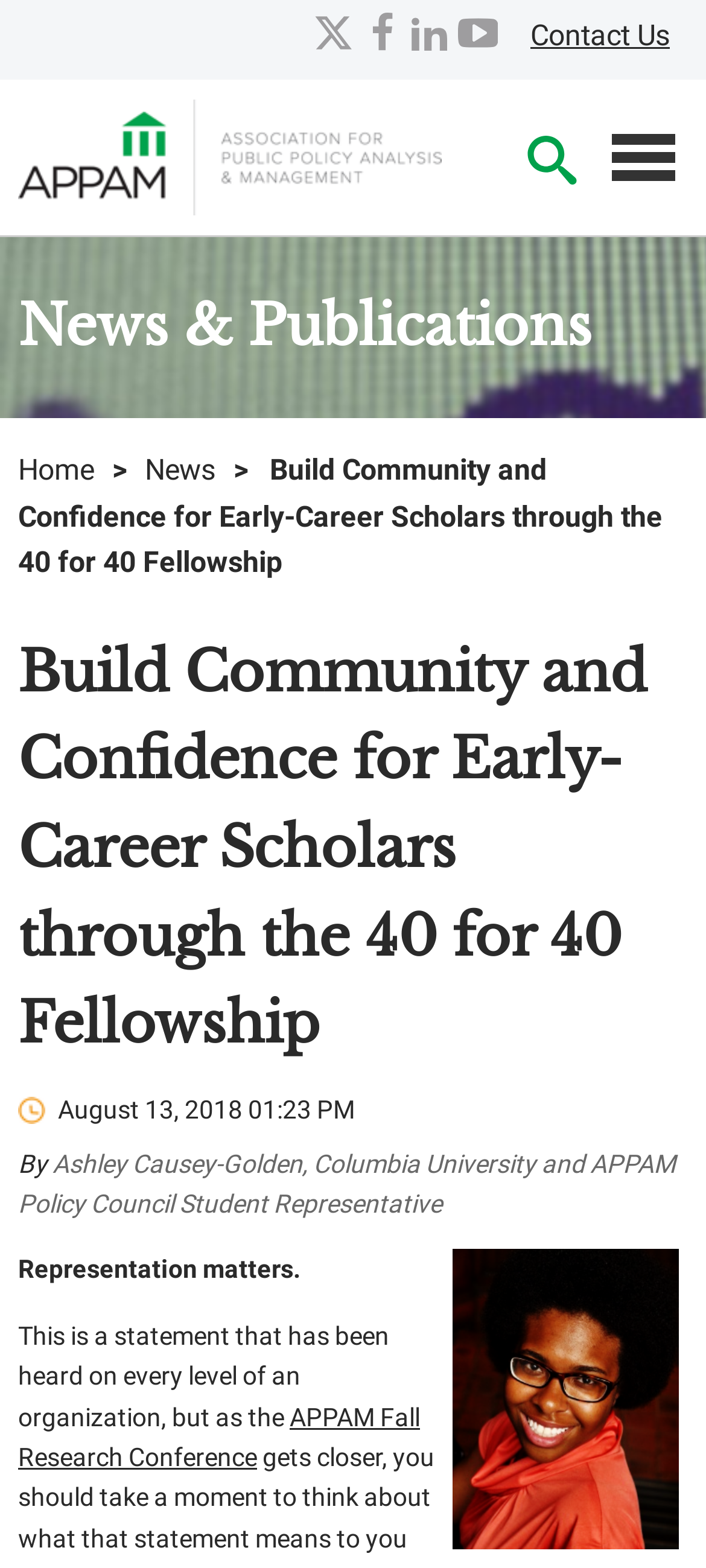Given the element description "facebook", identify the bounding box of the corresponding UI element.

[0.512, 0.008, 0.57, 0.038]